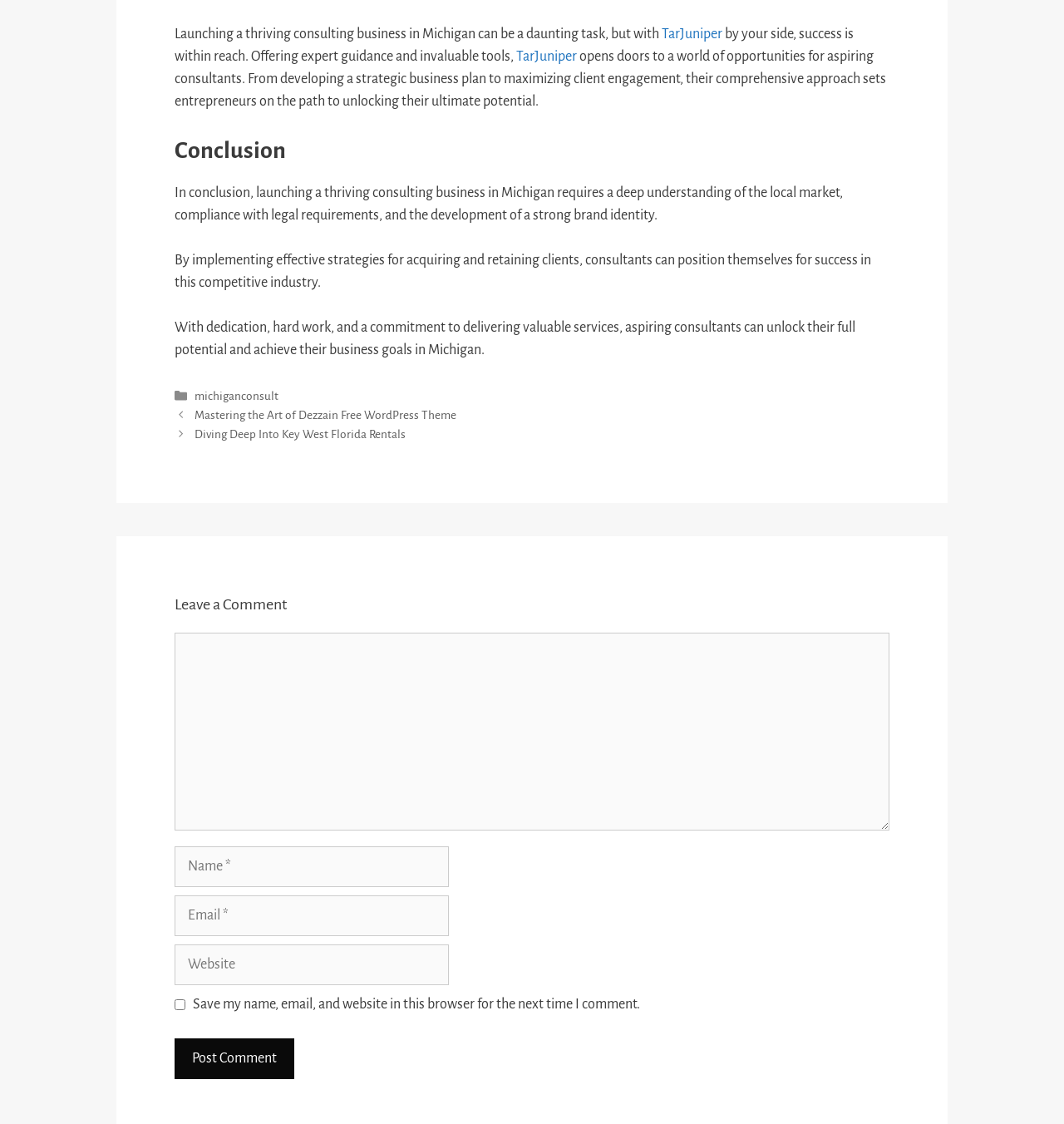Please identify the bounding box coordinates of the element I should click to complete this instruction: 'Click the Mastering the Art of Dezzain Free WordPress Theme link'. The coordinates should be given as four float numbers between 0 and 1, like this: [left, top, right, bottom].

[0.183, 0.364, 0.429, 0.375]